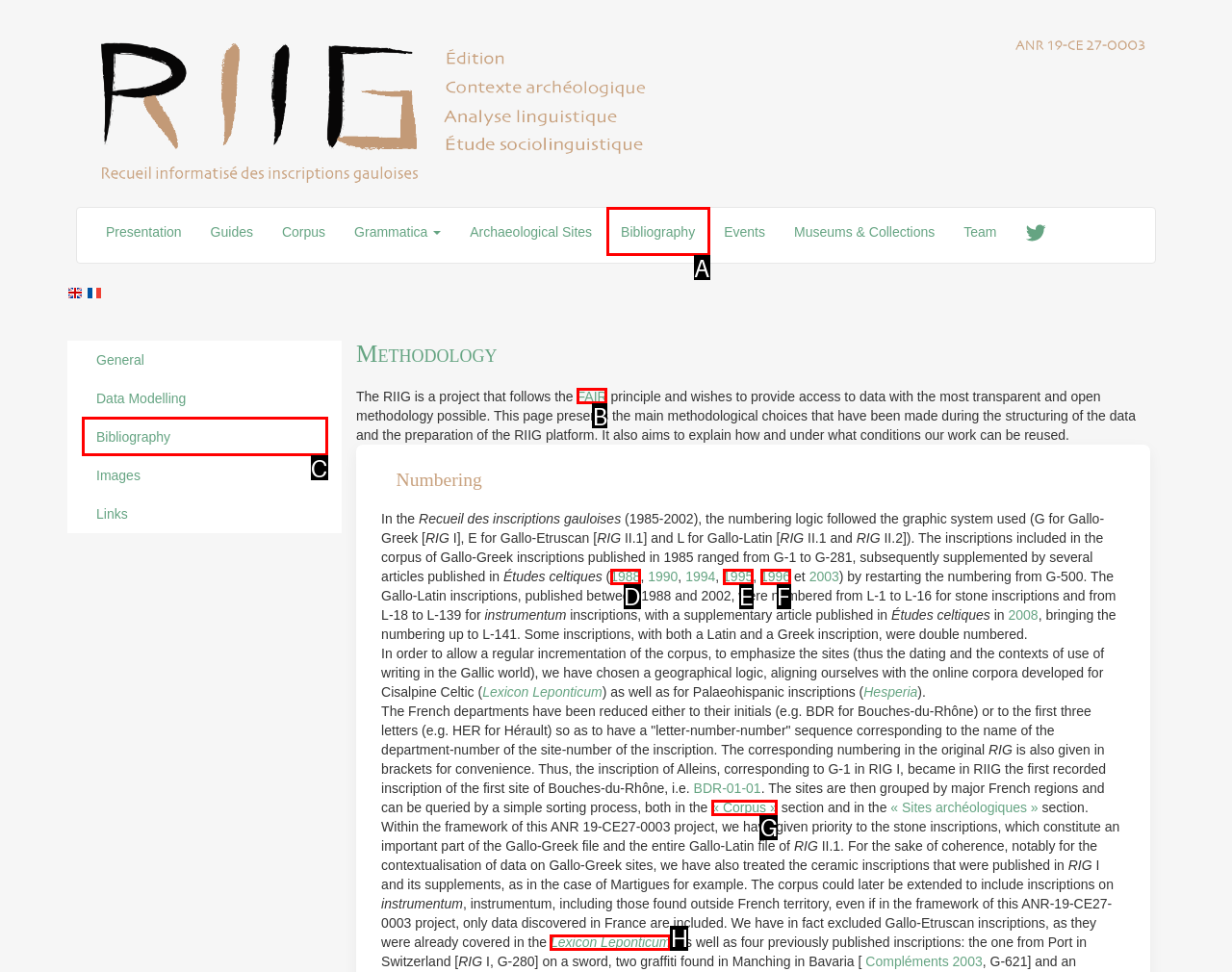Pick the HTML element that corresponds to the description: 1988
Answer with the letter of the correct option from the given choices directly.

D